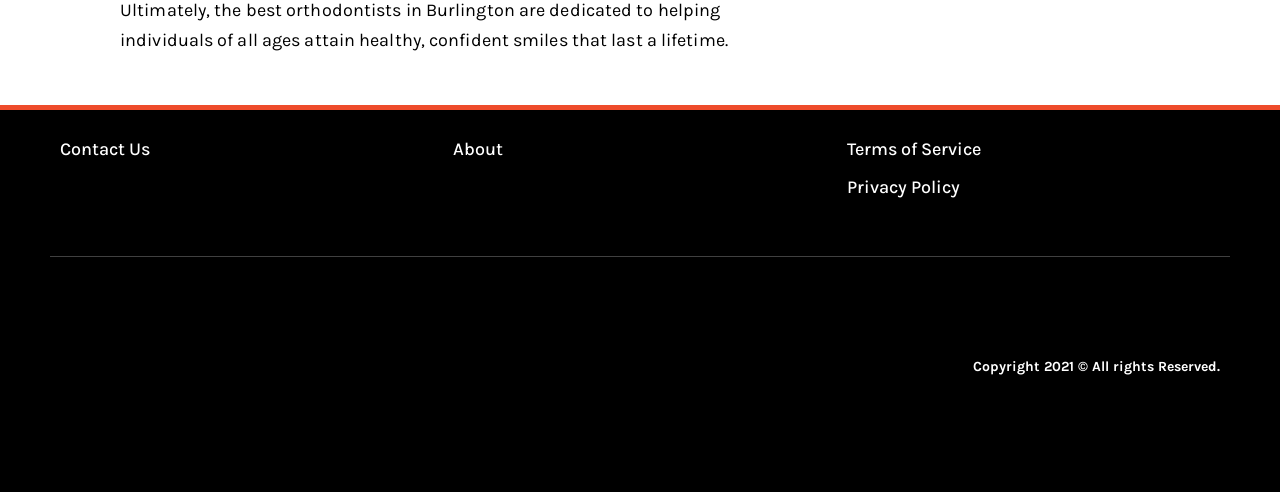How many links are in the menu?
Look at the screenshot and give a one-word or phrase answer.

4